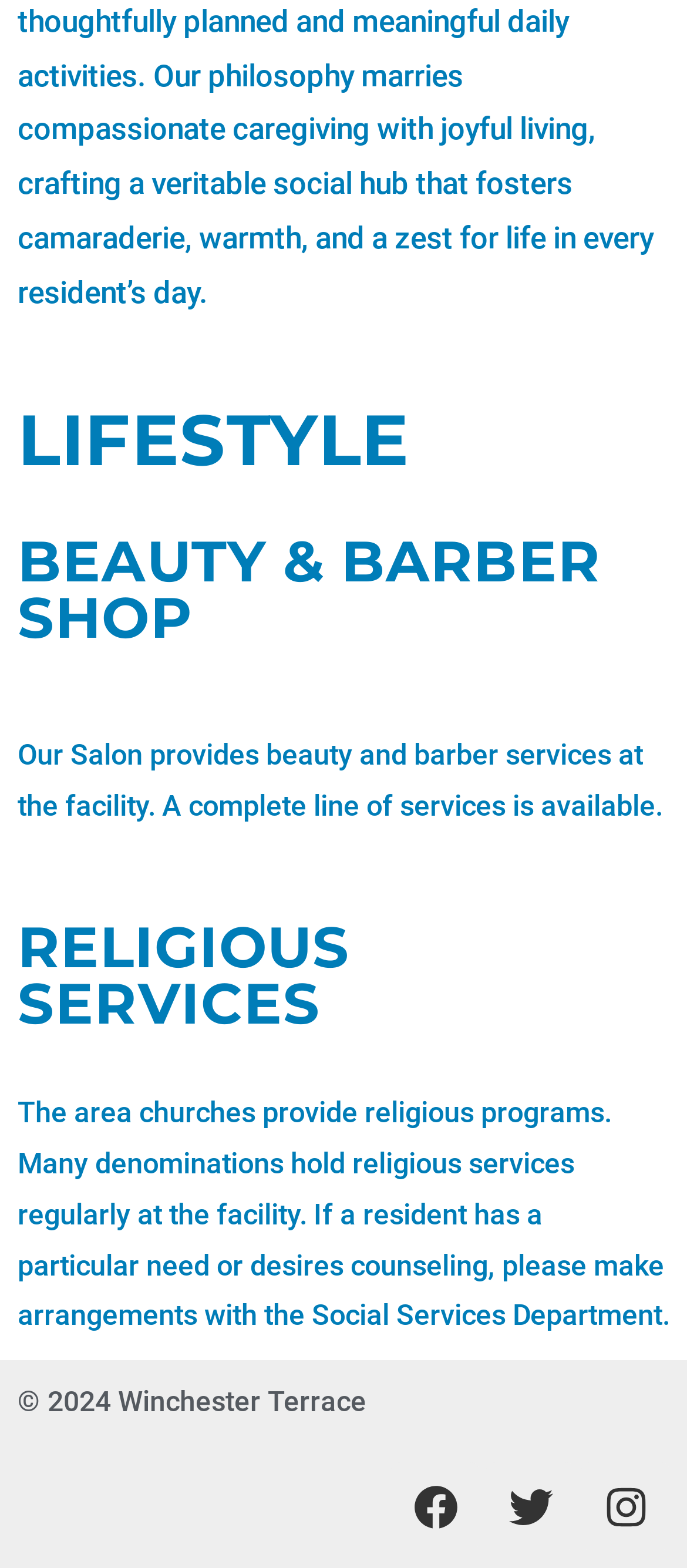Please determine the bounding box coordinates for the UI element described as: "Facebook".

[0.569, 0.933, 0.697, 0.989]